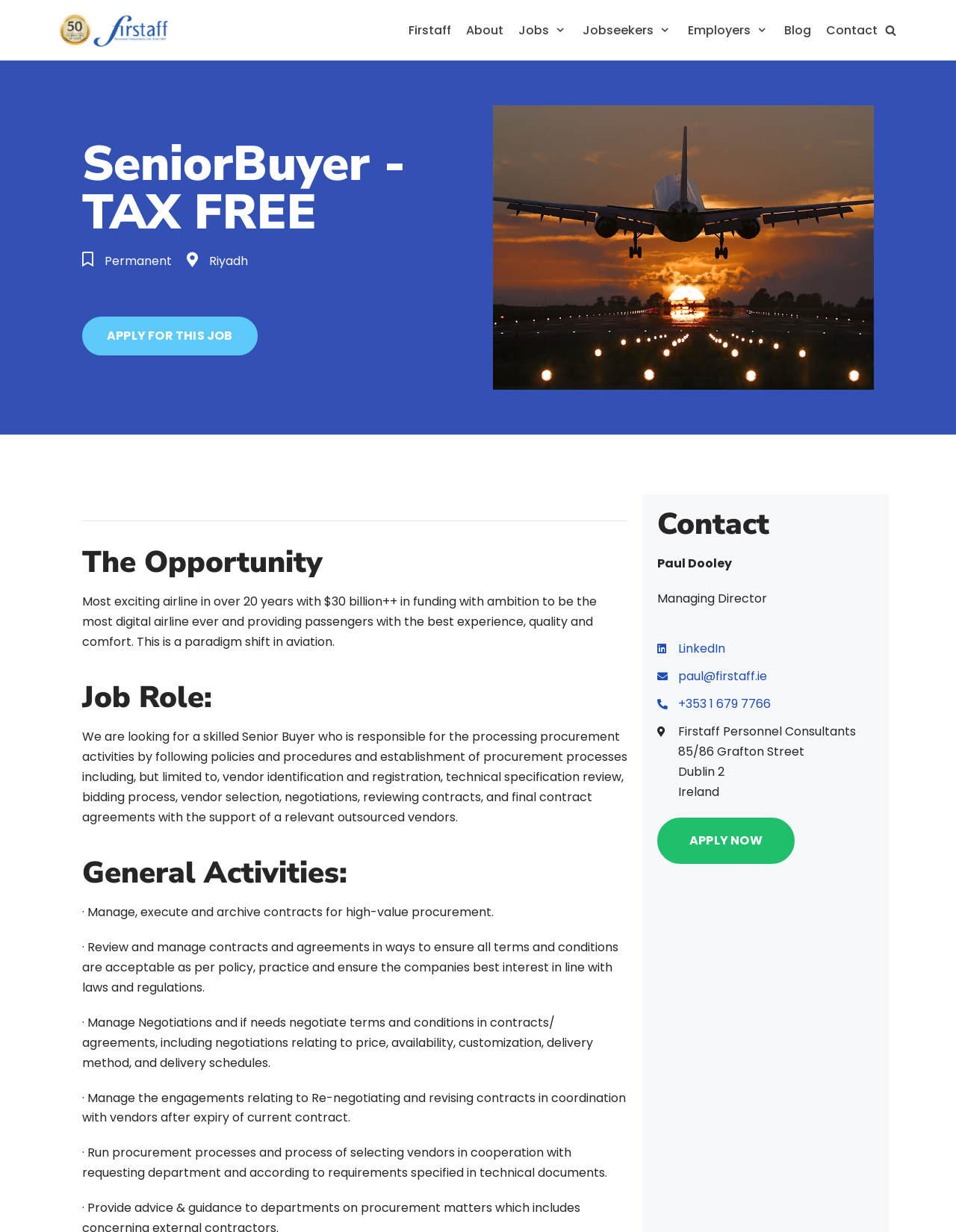Please determine the bounding box coordinates of the element to click on in order to accomplish the following task: "Click the 'APPLY FOR THIS JOB' button". Ensure the coordinates are four float numbers ranging from 0 to 1, i.e., [left, top, right, bottom].

[0.086, 0.257, 0.269, 0.289]